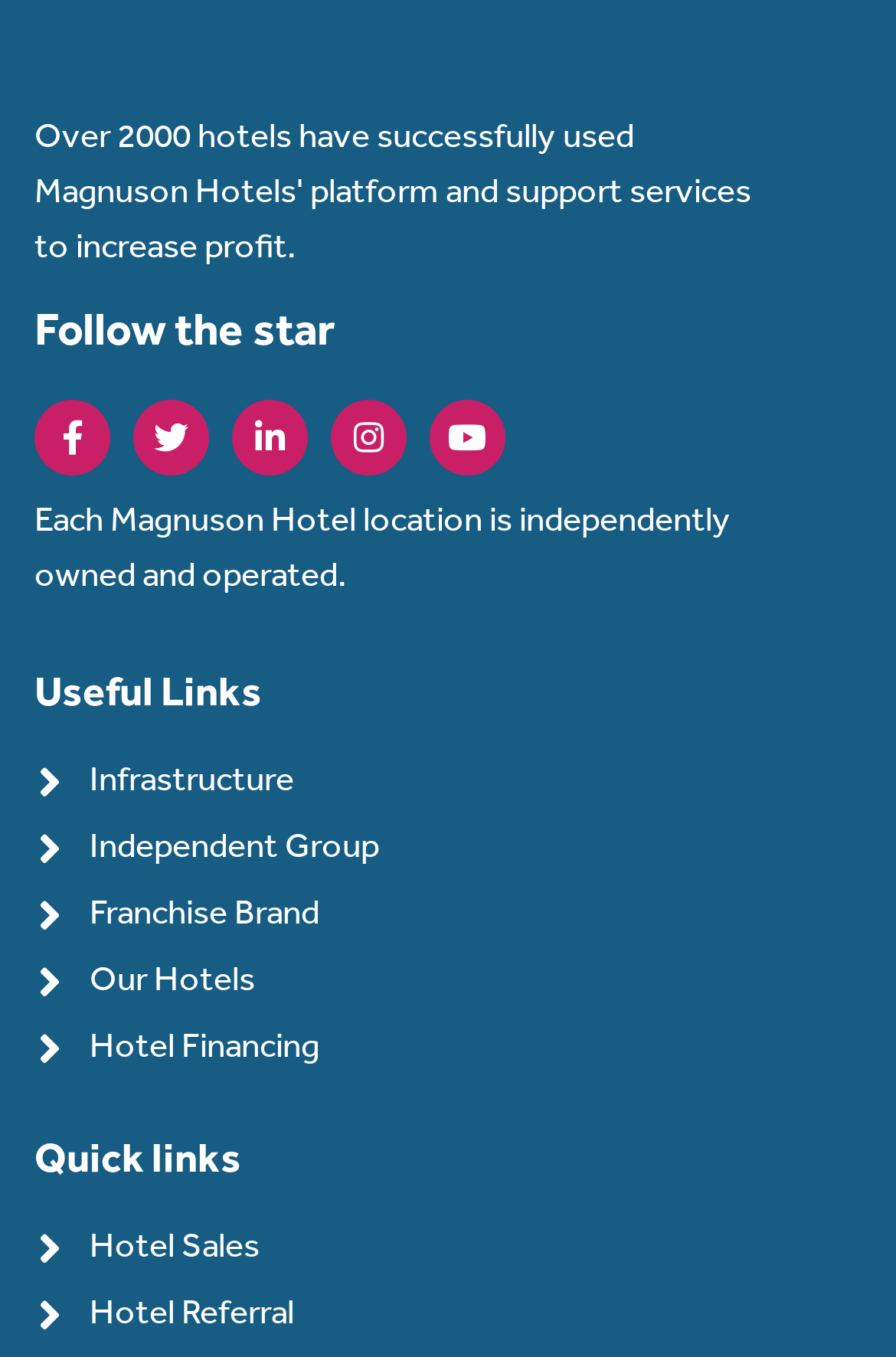Select the bounding box coordinates of the element I need to click to carry out the following instruction: "Check Hotel Sales".

[0.023, 0.905, 0.962, 0.939]